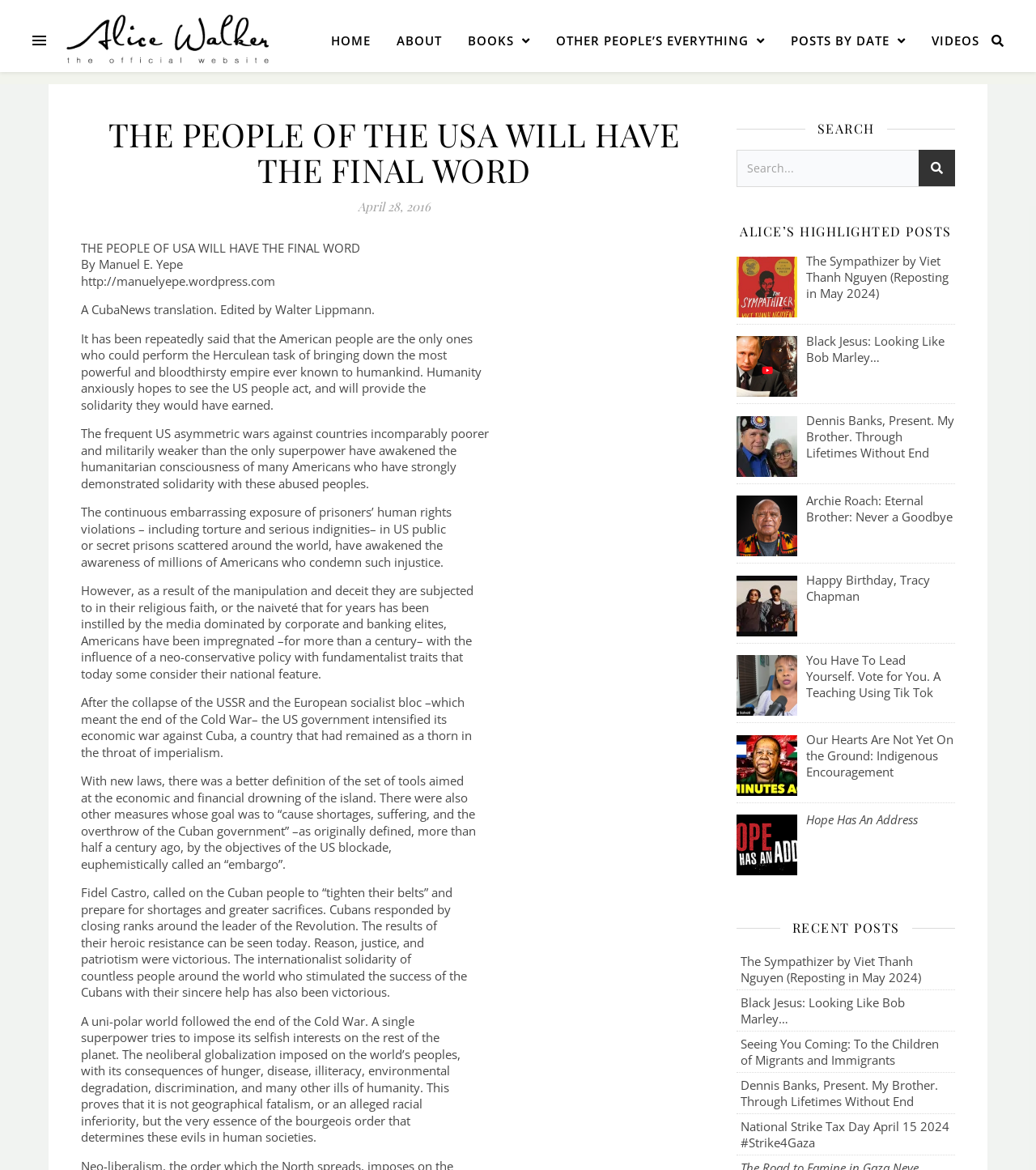Provide a thorough description of this webpage.

This webpage appears to be a blog or personal website of American novelist and poet Alice Walker. At the top of the page, there is a header section with a title "THE PEOPLE OF THE USA WILL HAVE THE FINAL WORD" and a link to the website's homepage. Below the header, there is a navigation menu with links to different sections of the website, including "HOME", "ABOUT", "BOOKS", "OTHER PEOPLE'S EVERYTHING", "POSTS BY DATE", and "VIDEOS".

The main content of the page is a long article or blog post with the same title as the header. The article is divided into multiple paragraphs, and it discusses various topics, including the role of the American people in bringing down the US empire, the importance of humanitarian consciousness, and the impact of neoliberal globalization on the world.

To the right of the article, there is a sidebar with a search box and a section titled "ALICE'S HIGHLIGHTED POSTS". This section features several links to other articles or blog posts on the website, each with a brief title and a thumbnail image.

Throughout the page, there are several images, including a profile picture of Alice Walker, book covers, and photos of people and events related to the topics discussed in the article. The overall layout of the page is clean and easy to navigate, with a focus on presenting the content in a clear and readable manner.